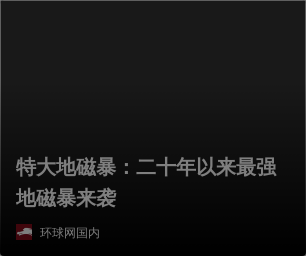Outline with detail what the image portrays.

The image features a bold headline in Chinese that reads, "特大地磁暴：二十年以来最强地磁暴来袭," which translates to "Severe Geomagnetic Storm: The Strongest Geomagnetic Storm in Twenty Years is Coming." The background is dark, providing a dramatic contrast to the text, which emphasizes the urgency and significance of the topic. Additionally, a logo or icon can be observed at the bottom left corner, symbolizing the source or publication of this information, which appears to be related to global news coverage. The overall design of the image underscores the importance of the event being discussed, likely drawing attention to its potential implications for weather conditions and technology.